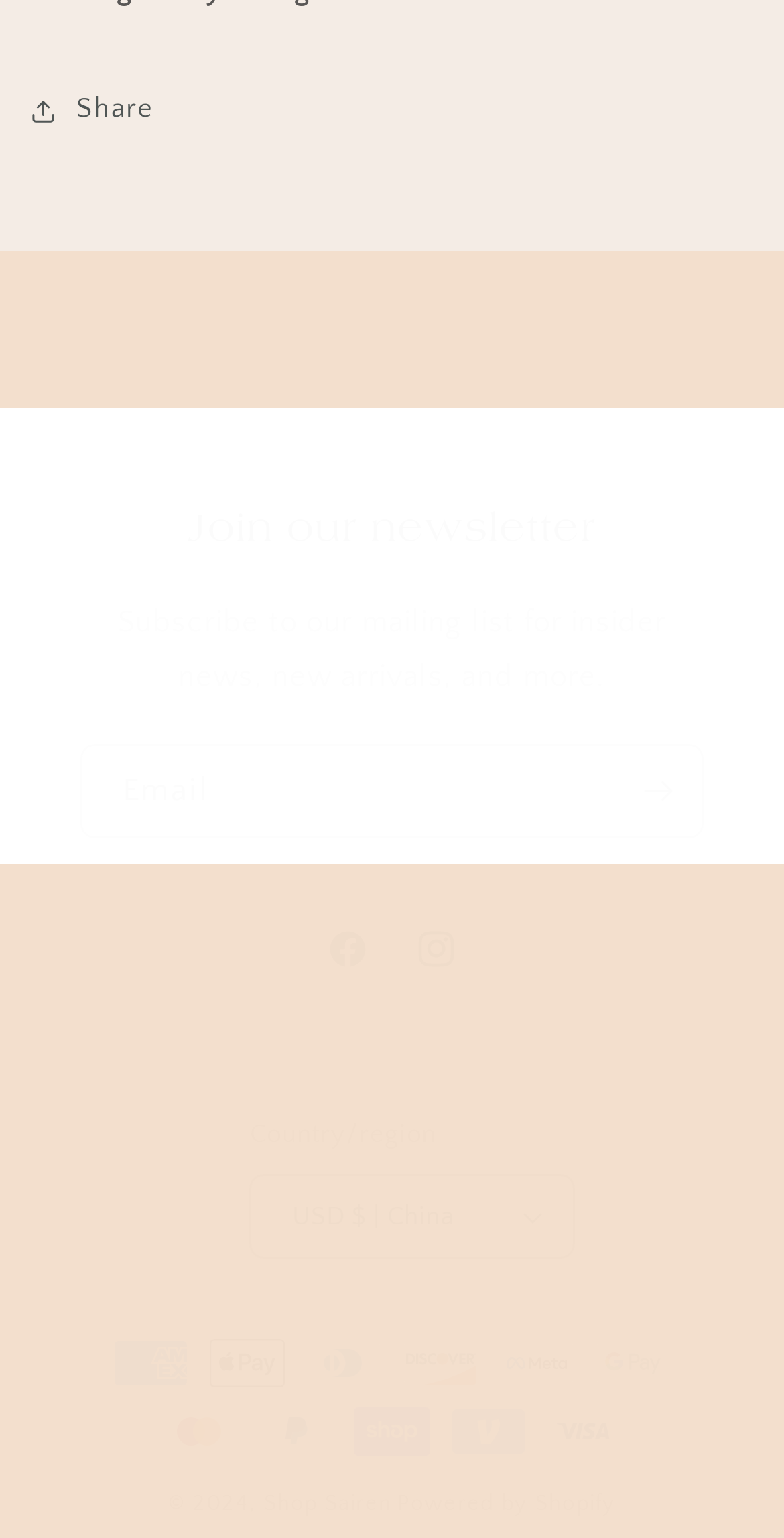Locate the bounding box of the UI element with the following description: "parent_node: Email name="contact[email]" placeholder="Email"".

[0.105, 0.485, 0.895, 0.544]